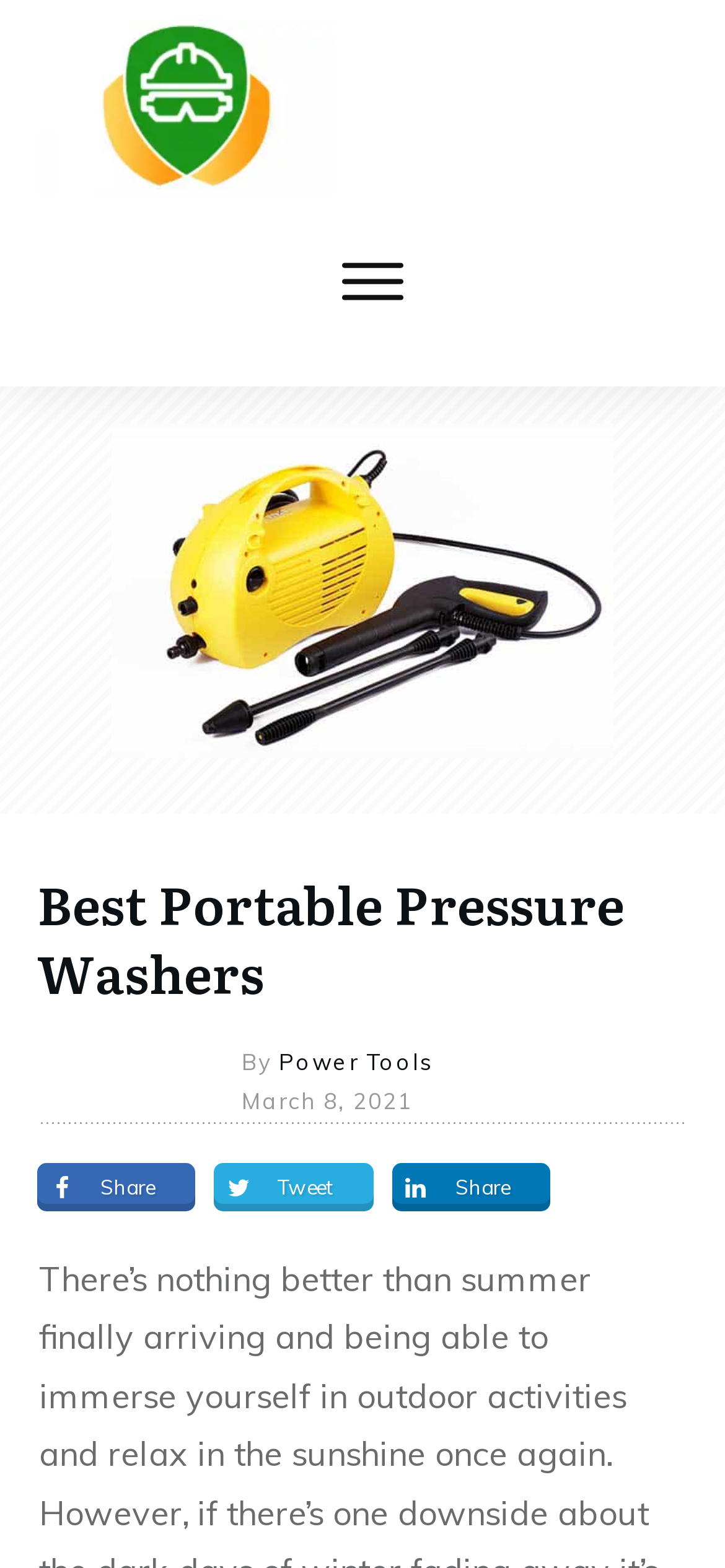Answer briefly with one word or phrase:
What is the date of the latest article?

March 8, 2021